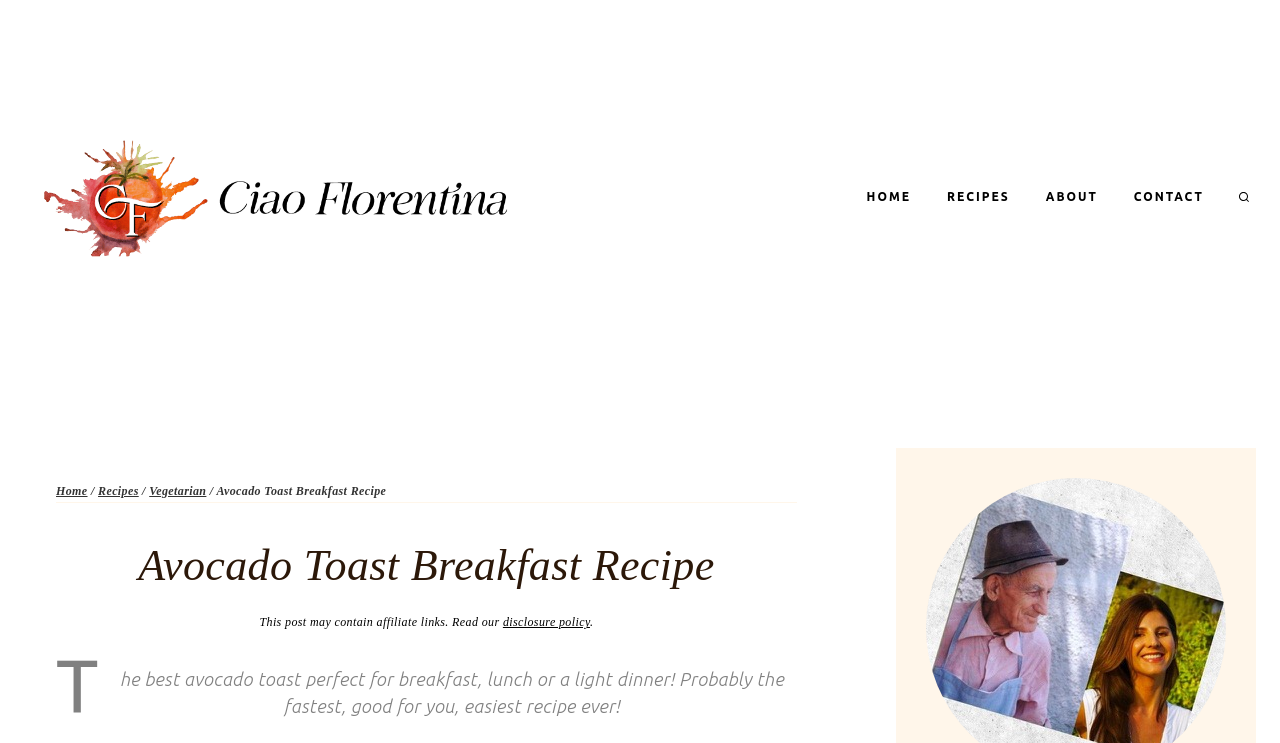Determine the bounding box coordinates of the clickable region to carry out the instruction: "View the search form".

[0.962, 0.25, 0.981, 0.282]